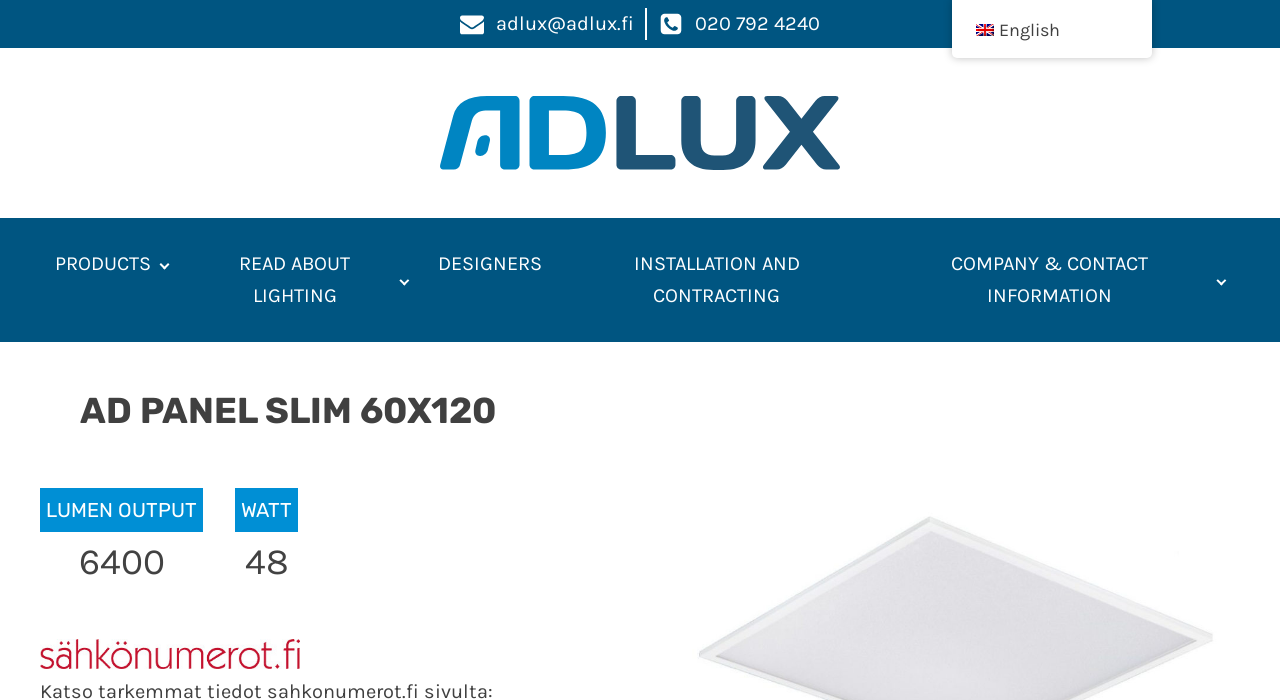What is the lumen output of the AD PANEL SLIM 60X120?
Refer to the image and provide a concise answer in one word or phrase.

6400